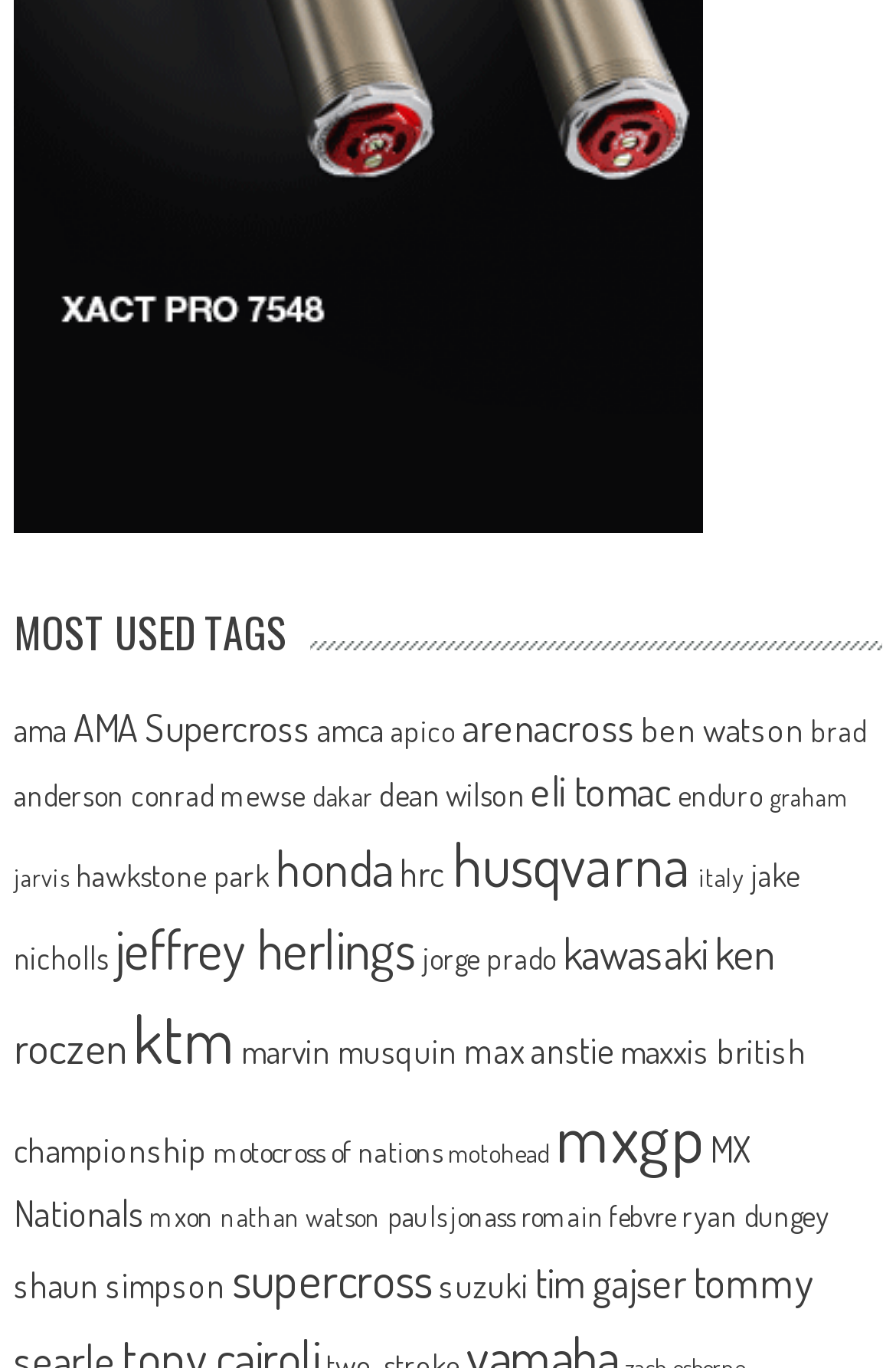Please determine the bounding box coordinates of the element to click on in order to accomplish the following task: "Click on the 'ama' tag". Ensure the coordinates are four float numbers ranging from 0 to 1, i.e., [left, top, right, bottom].

[0.015, 0.517, 0.074, 0.547]